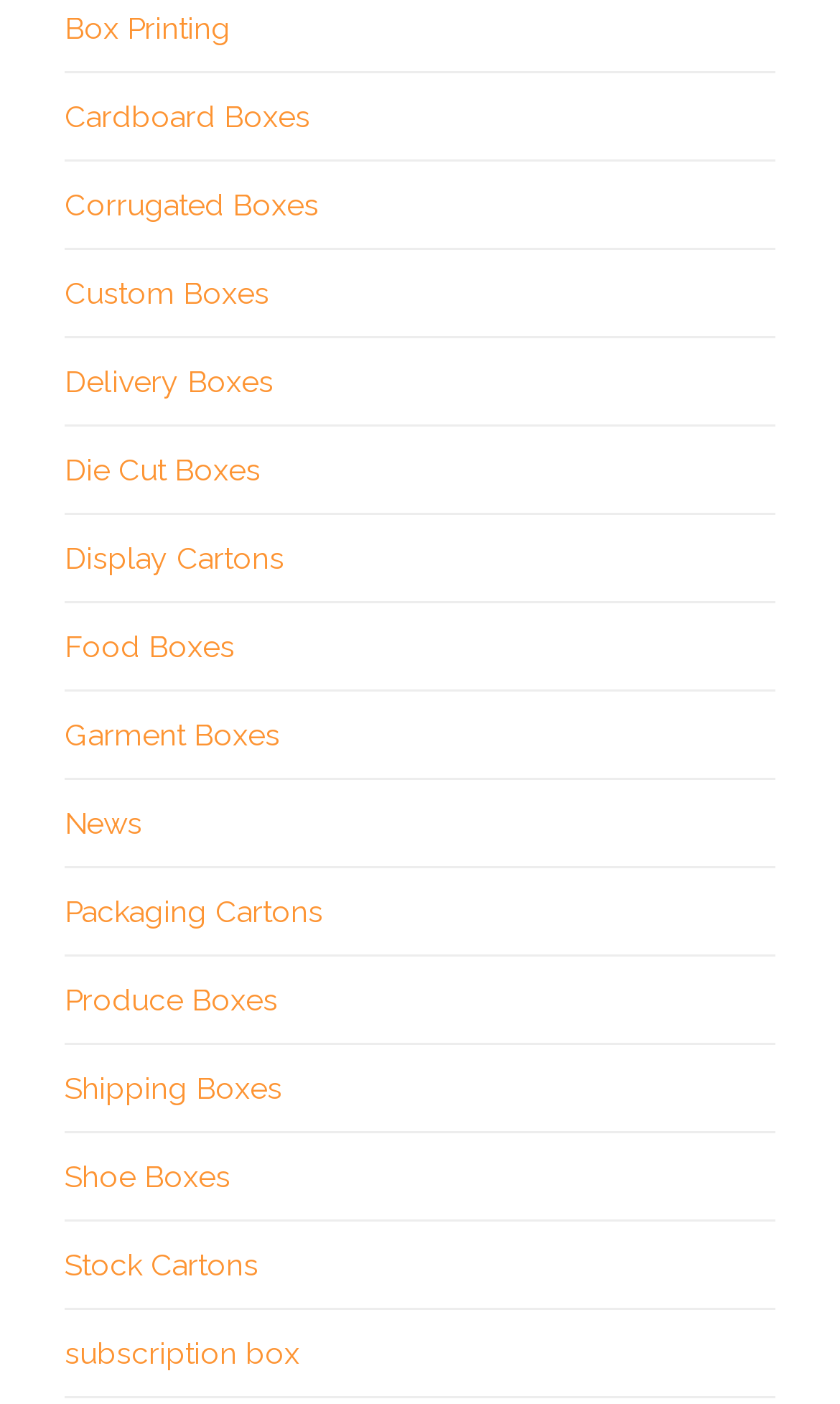What is the last type of box listed on this webpage?
Deliver a detailed and extensive answer to the question.

By looking at the last link listed on the webpage, I can see that the last type of box listed is a subscription box.